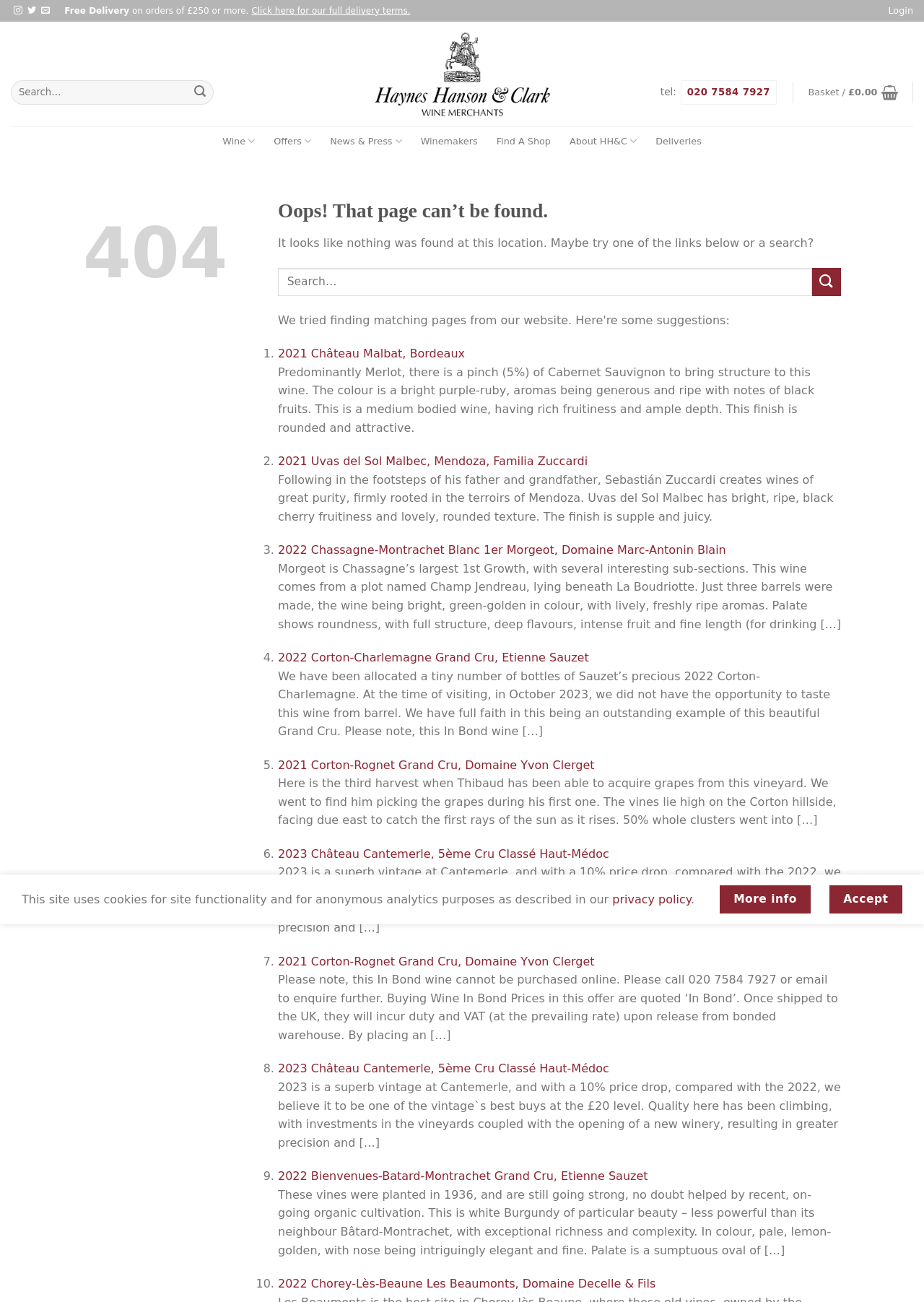Highlight the bounding box coordinates of the element that should be clicked to carry out the following instruction: "Contact the Editor in Chief". The coordinates must be given as four float numbers ranging from 0 to 1, i.e., [left, top, right, bottom].

None